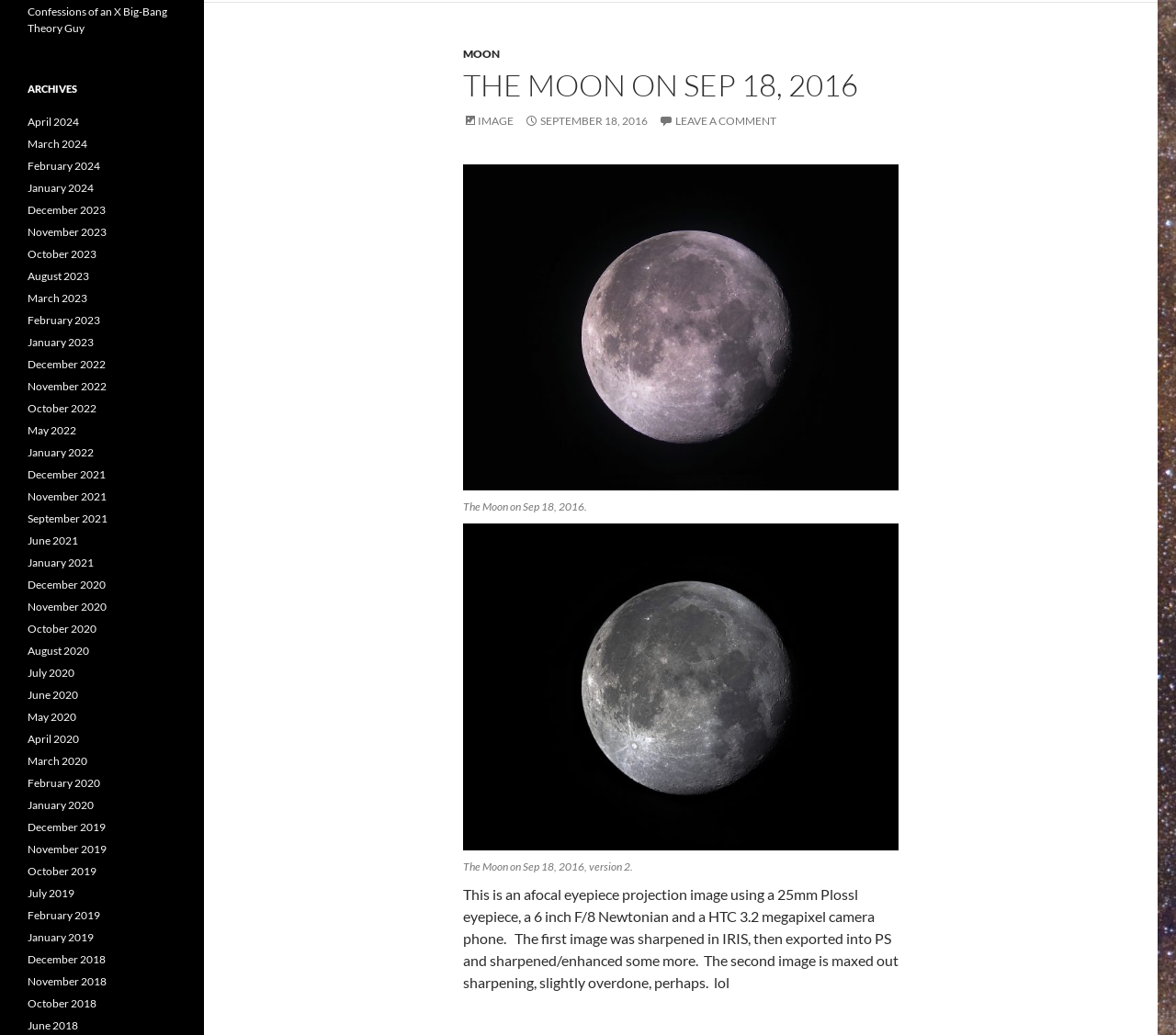Give the bounding box coordinates for this UI element: "Image". The coordinates should be four float numbers between 0 and 1, arranged as [left, top, right, bottom].

[0.394, 0.11, 0.437, 0.123]